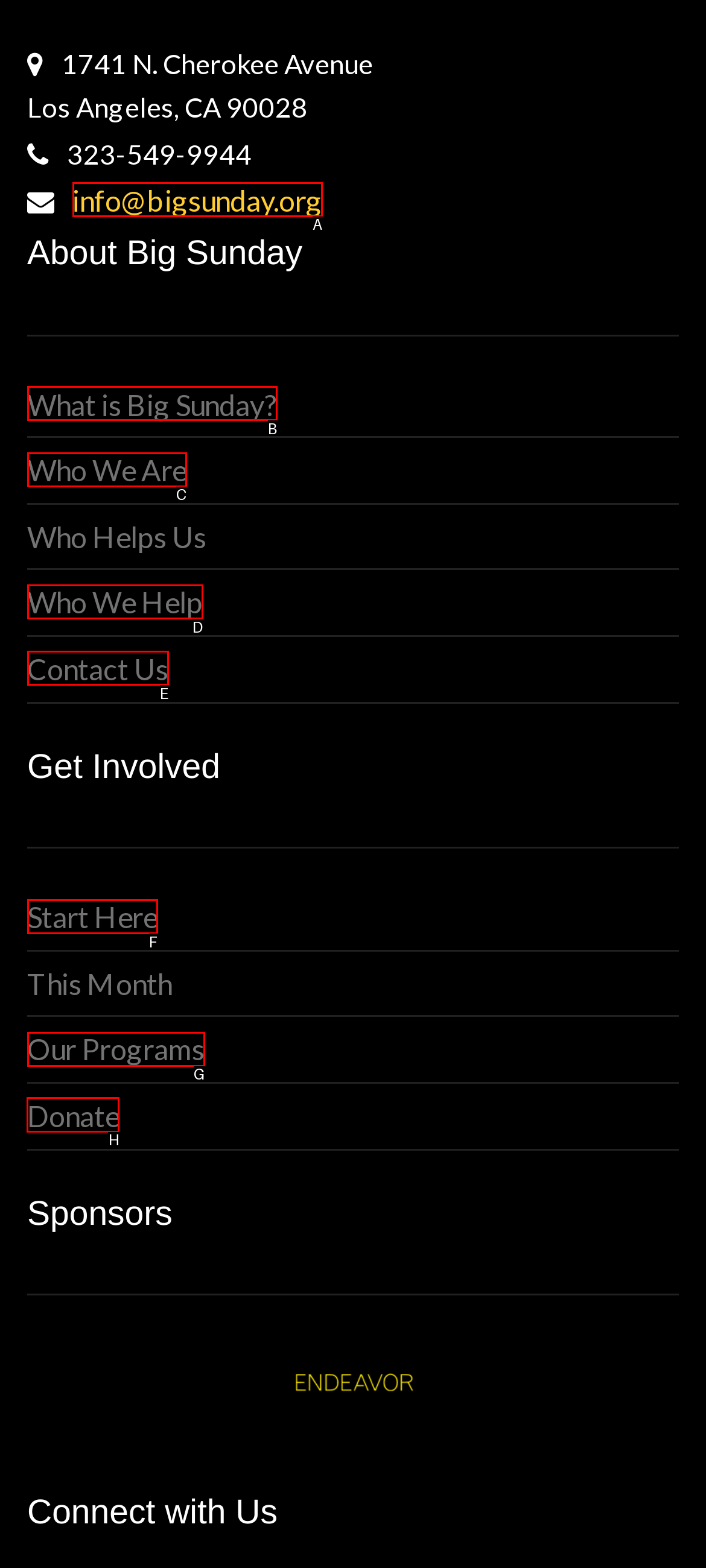Pick the right letter to click to achieve the task: Make a donation
Answer with the letter of the correct option directly.

H